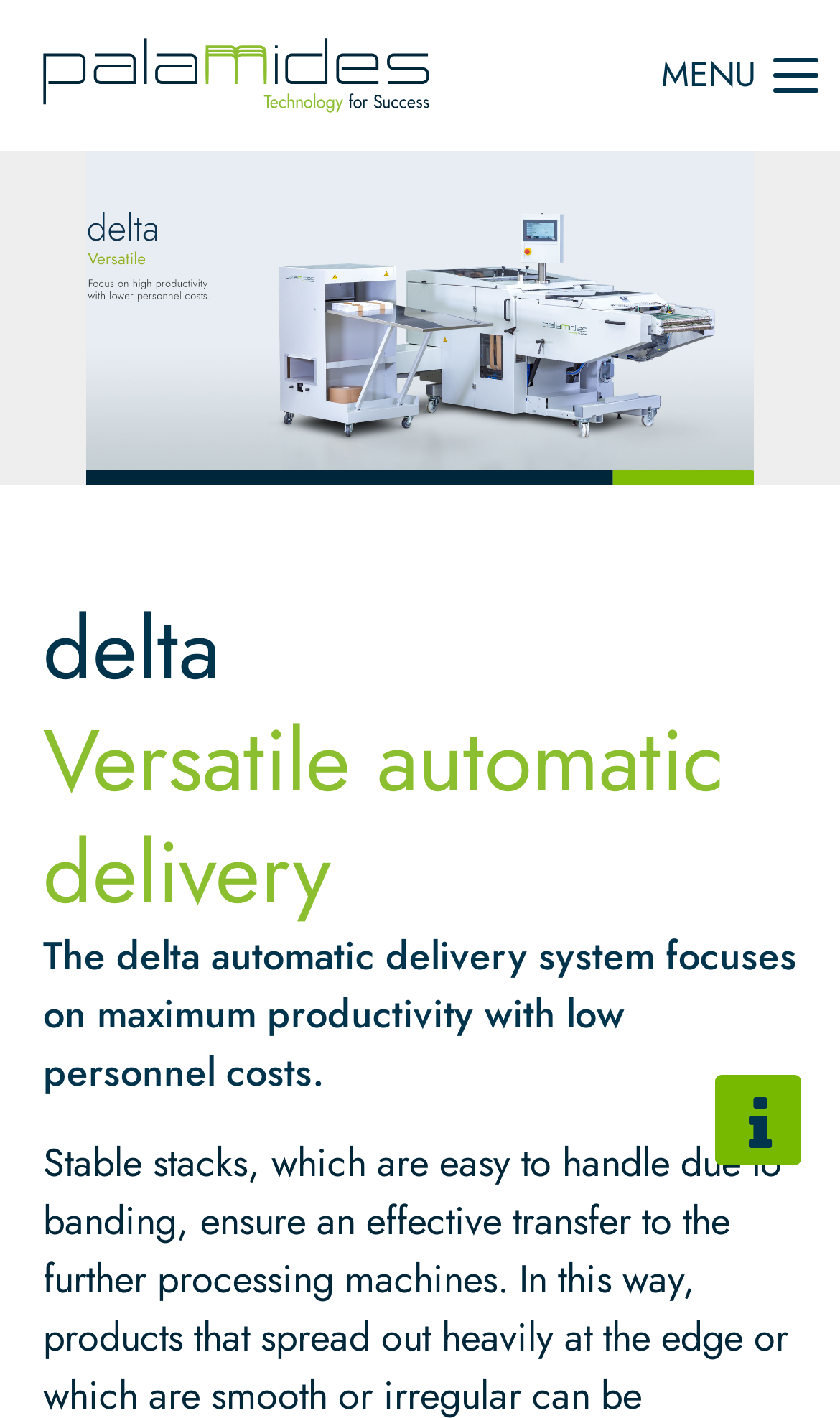What is the focus of the webpage?
Answer the question in a detailed and comprehensive manner.

The webpage's content, including the heading 'palamides delta series: Versatile automatic delivery for maximum productivity with low personnel costs.' and the static text 'The delta automatic delivery system focuses on maximum productivity with low personnel costs.', indicates that the focus of the webpage is on automatic delivery, specifically the delta series.